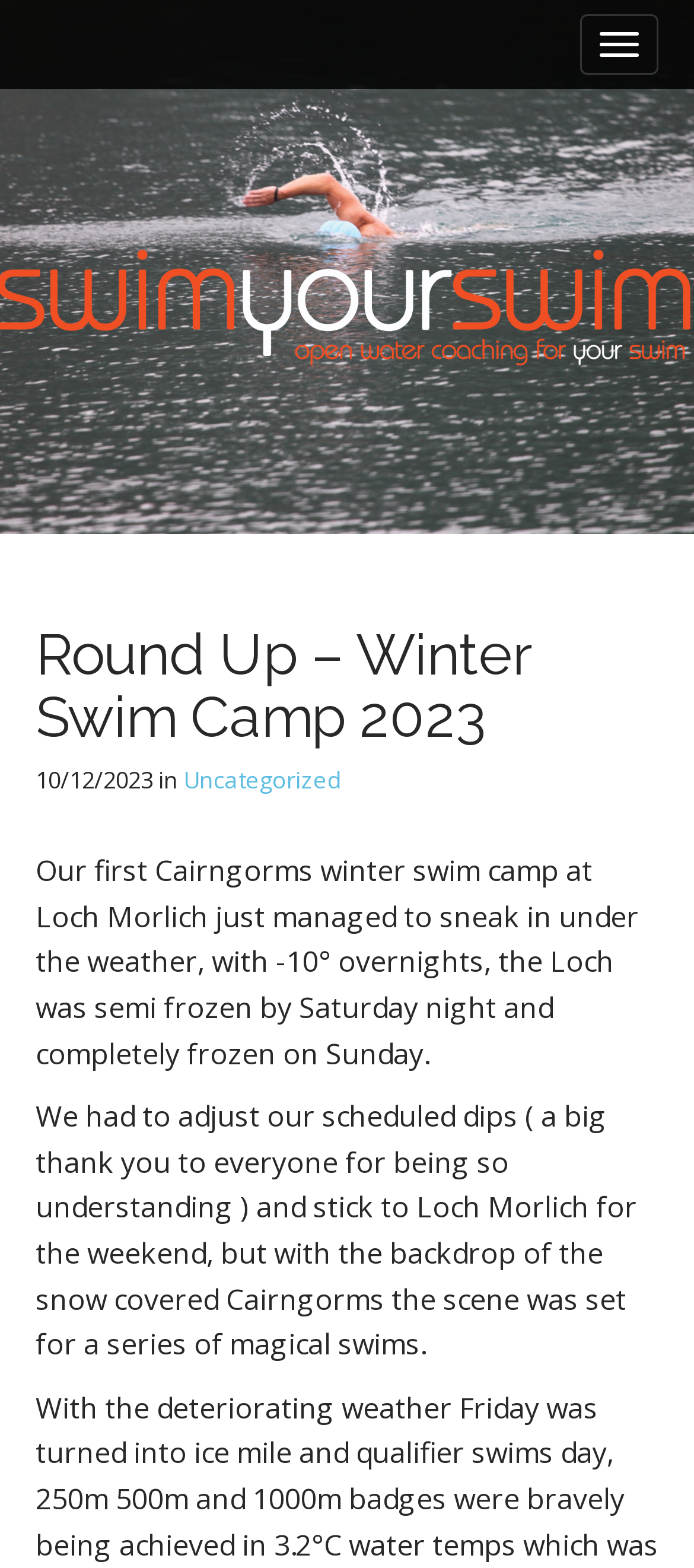Provide a brief response to the question below using a single word or phrase: 
Is the website about swimming?

Yes